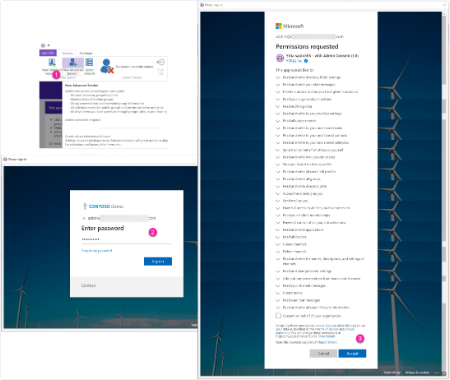What is required in the bottom left screenshot?
From the details in the image, provide a complete and detailed answer to the question.

The bottom left screenshot displays a sign-in window, asking the user to enter their password, which is necessary to proceed with the setup of the advanced session.